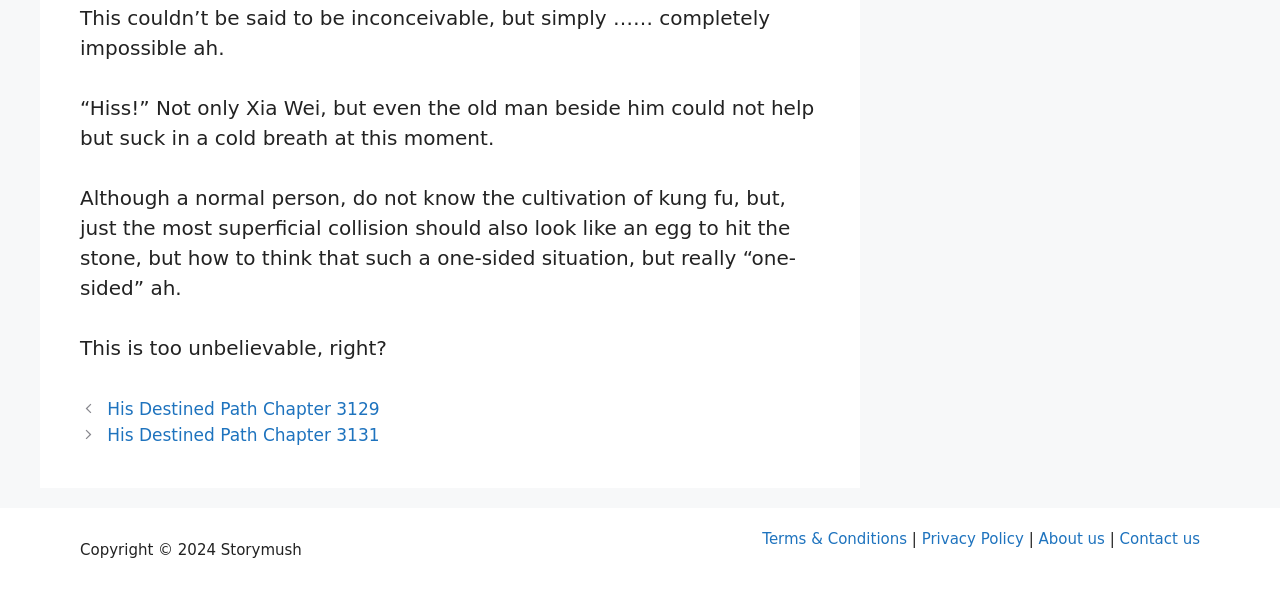What is the name of the website?
Using the image, respond with a single word or phrase.

Storymush